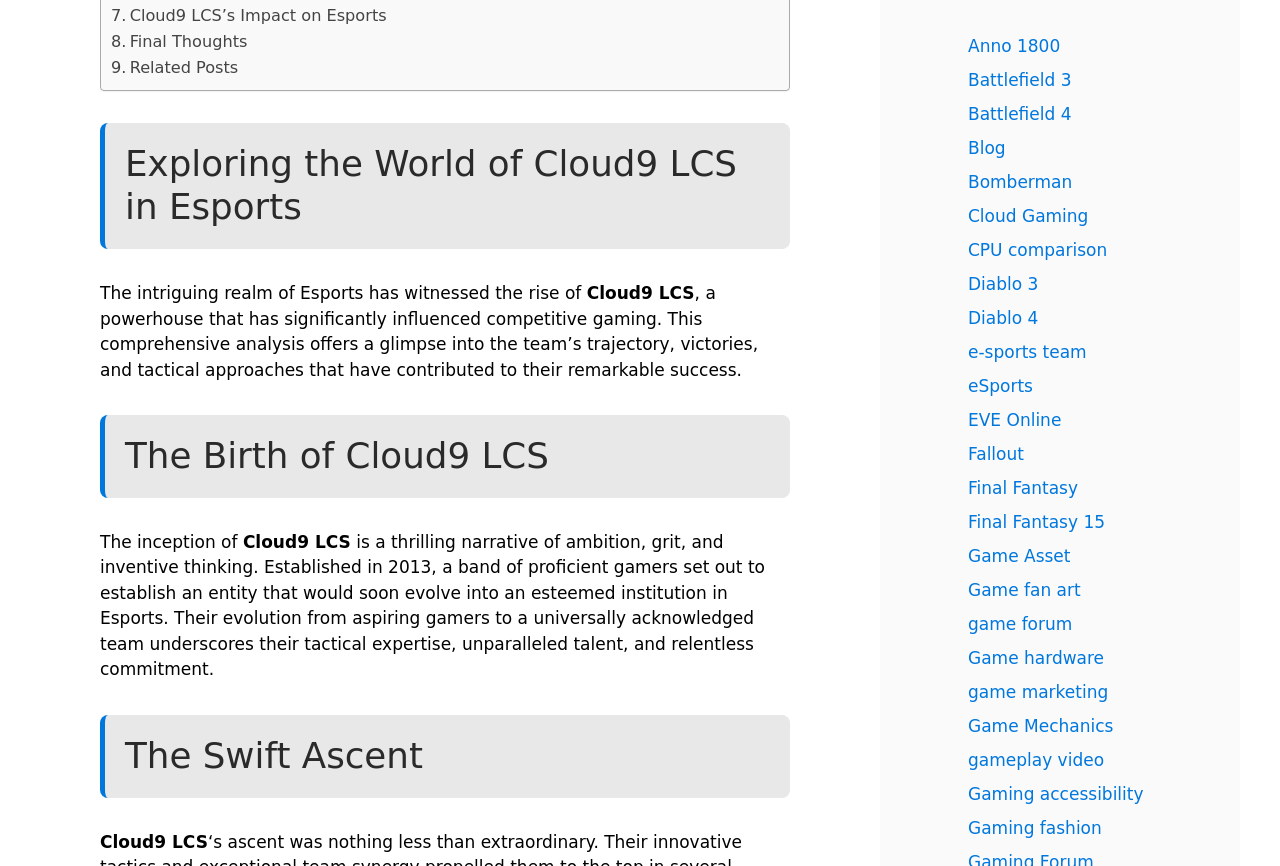What is the topic of the article? Based on the screenshot, please respond with a single word or phrase.

Cloud9 LCS in Esports